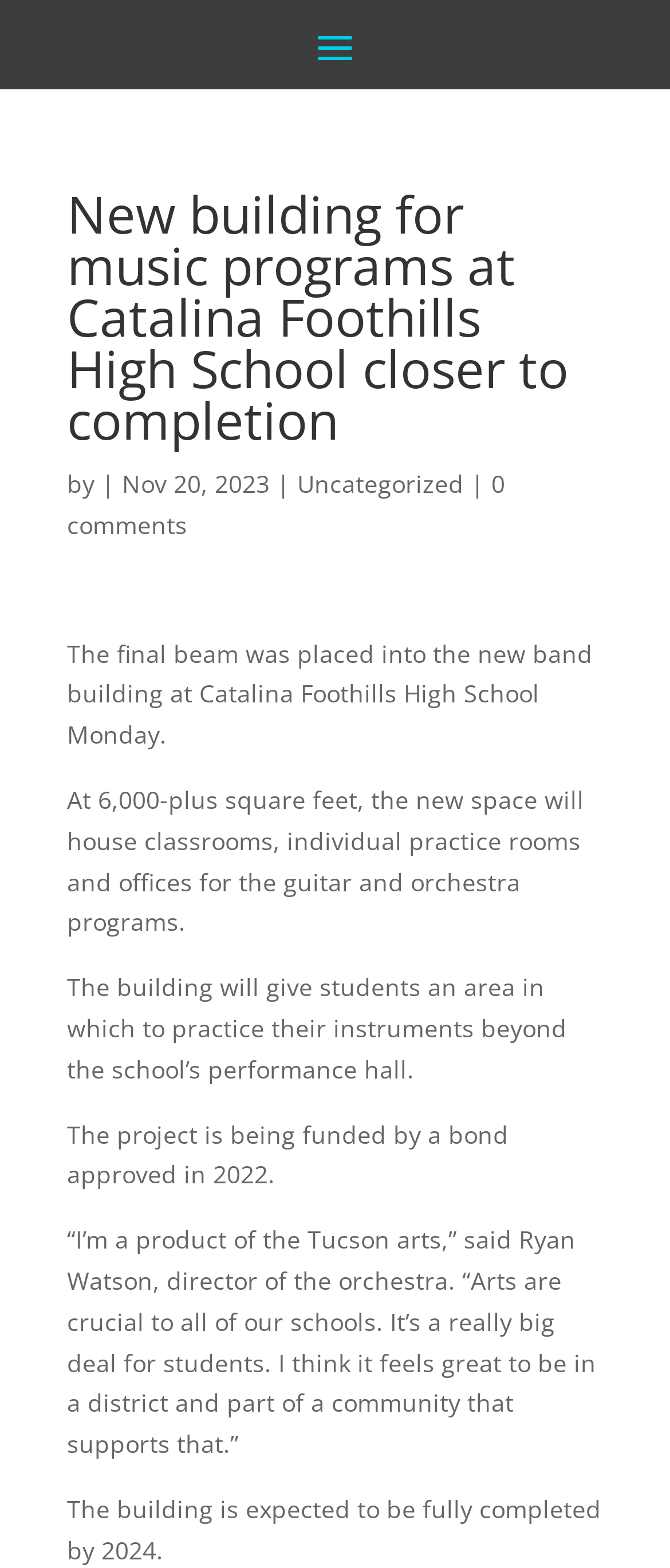Determine the bounding box of the UI component based on this description: "粤ICP备12006862号". The bounding box coordinates should be four float values between 0 and 1, i.e., [left, top, right, bottom].

None